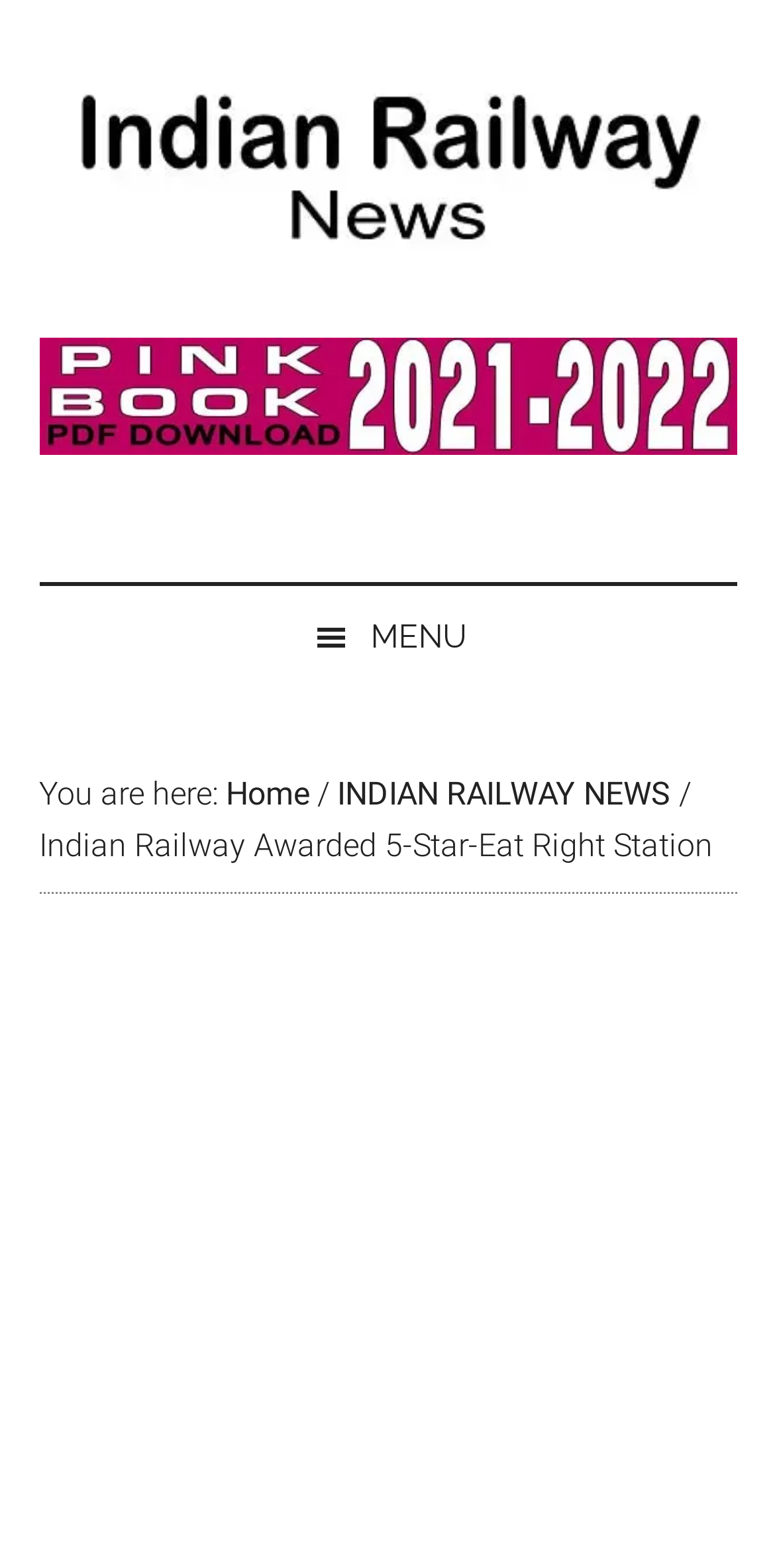Using the webpage screenshot, locate the HTML element that fits the following description and provide its bounding box: "Menu".

[0.0, 0.373, 1.0, 0.439]